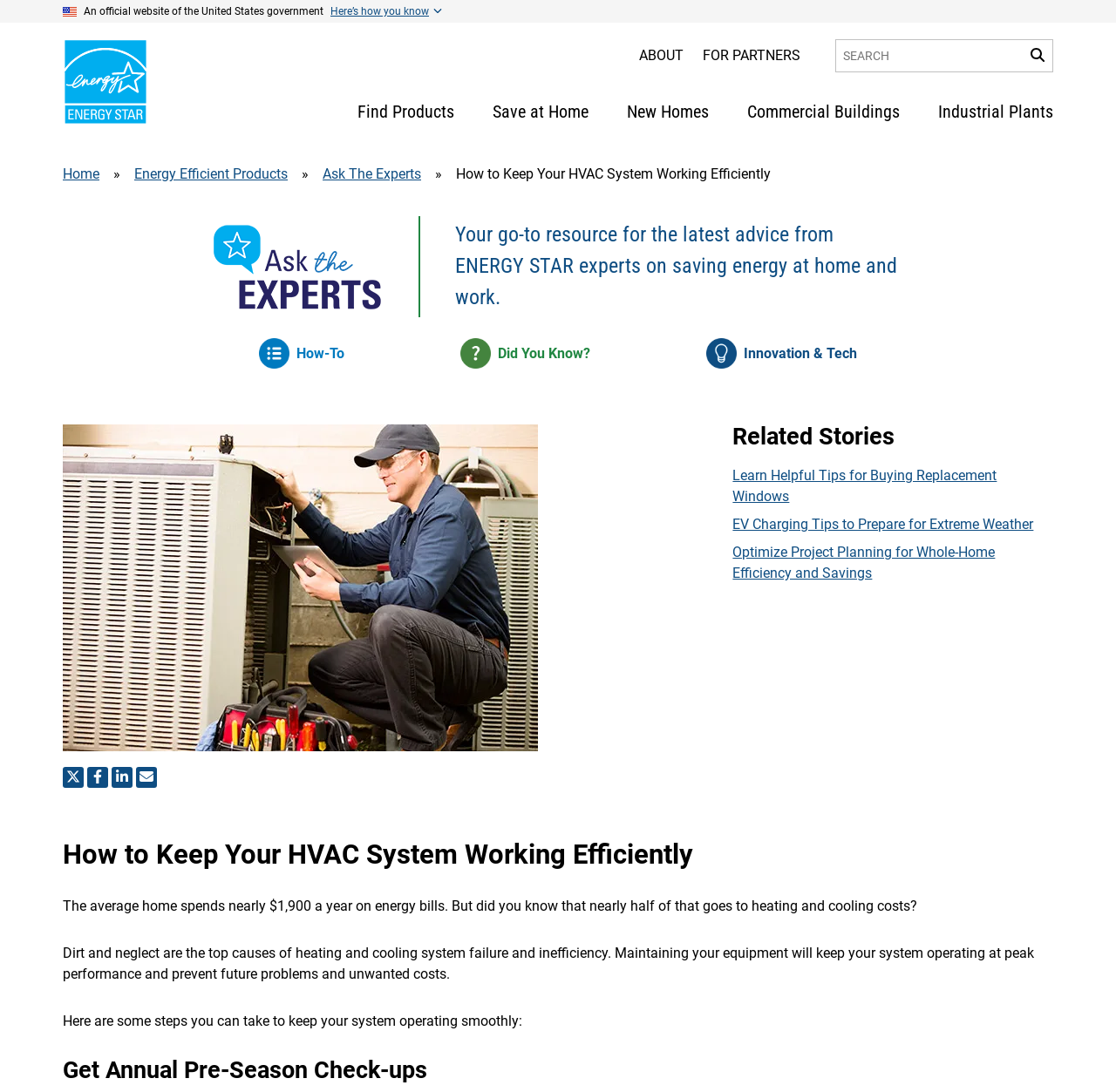Can you determine the bounding box coordinates of the area that needs to be clicked to fulfill the following instruction: "Share this article on Facebook"?

[0.078, 0.702, 0.097, 0.721]